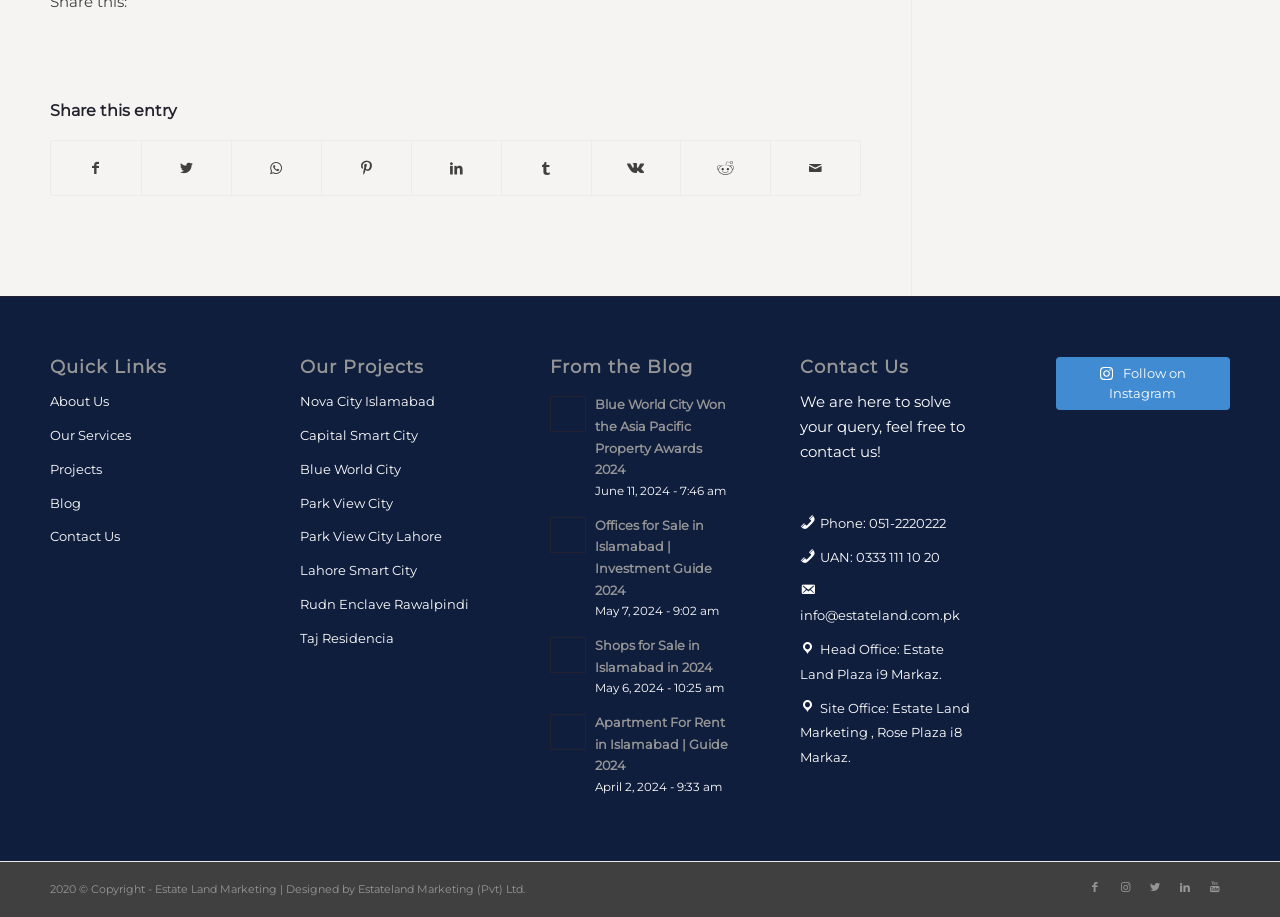Provide the bounding box coordinates of the area you need to click to execute the following instruction: "View the blog post about Blue World City Won the Asia Pacific Property Awards 2024".

[0.43, 0.428, 0.57, 0.548]